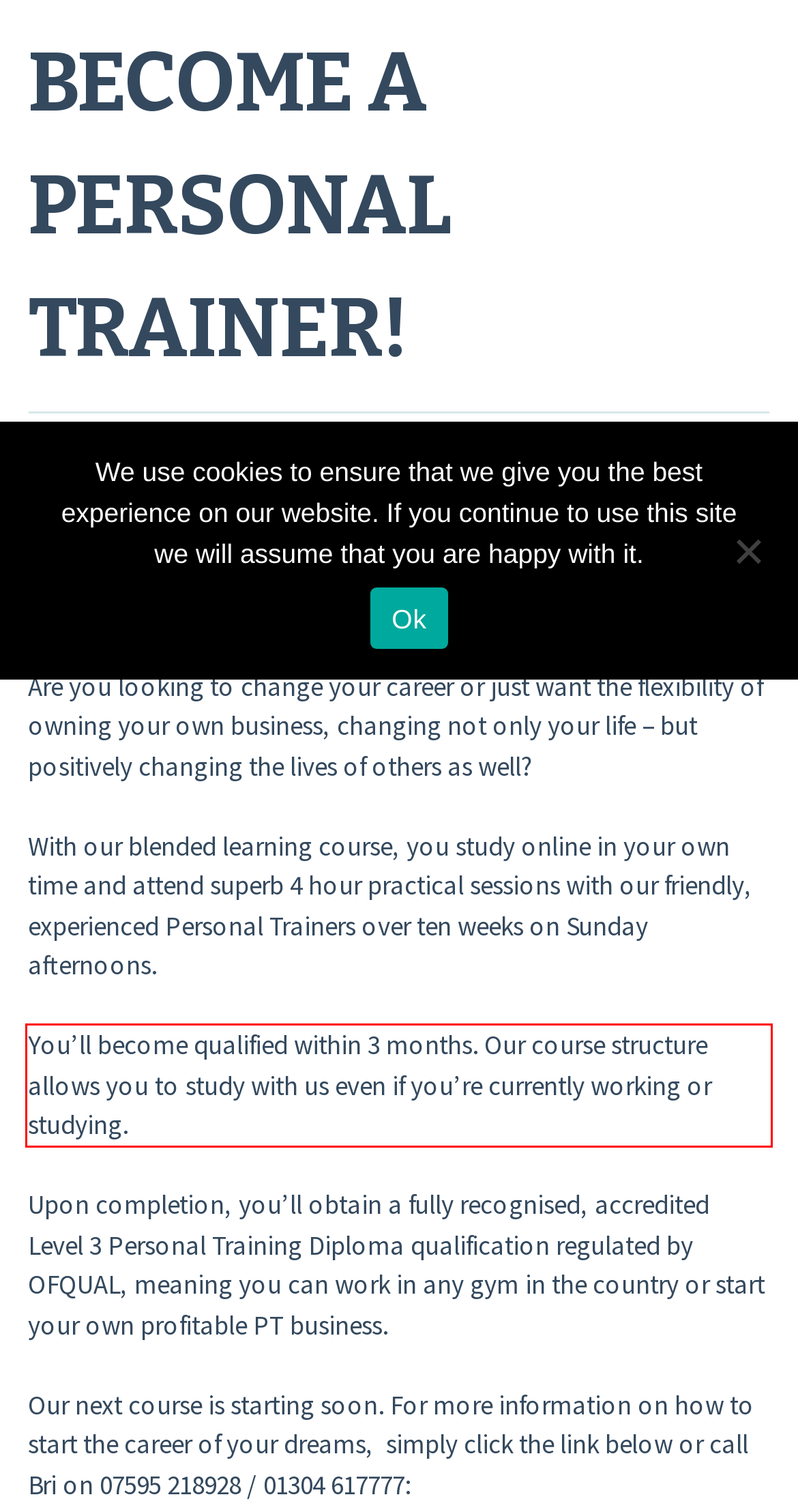You are provided with a webpage screenshot that includes a red rectangle bounding box. Extract the text content from within the bounding box using OCR.

You’ll become qualified within 3 months. Our course structure allows you to study with us even if you’re currently working or studying.